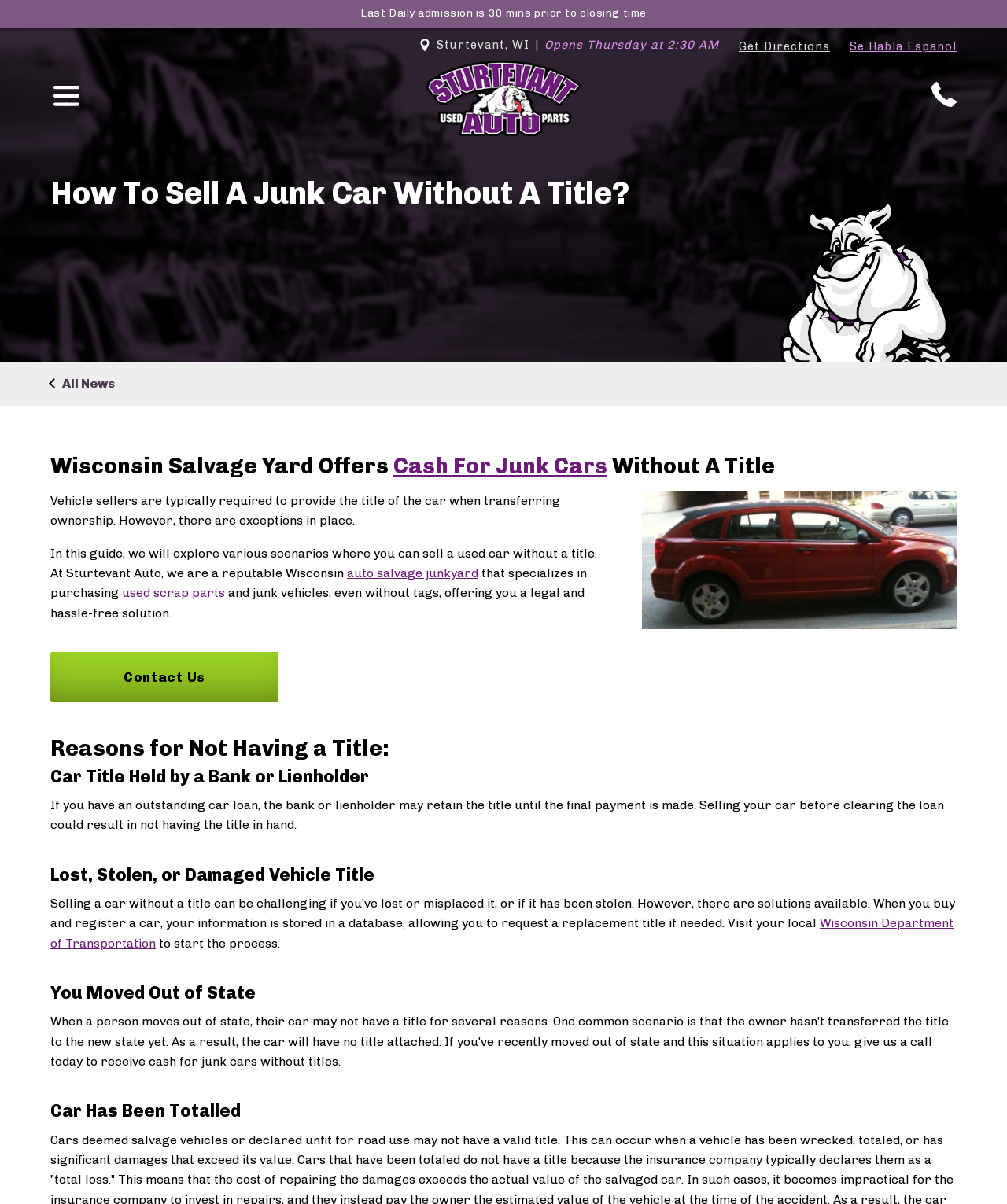Identify the bounding box coordinates for the region to click in order to carry out this instruction: "Learn about selling junk cars without a title". Provide the coordinates using four float numbers between 0 and 1, formatted as [left, top, right, bottom].

[0.391, 0.376, 0.603, 0.398]